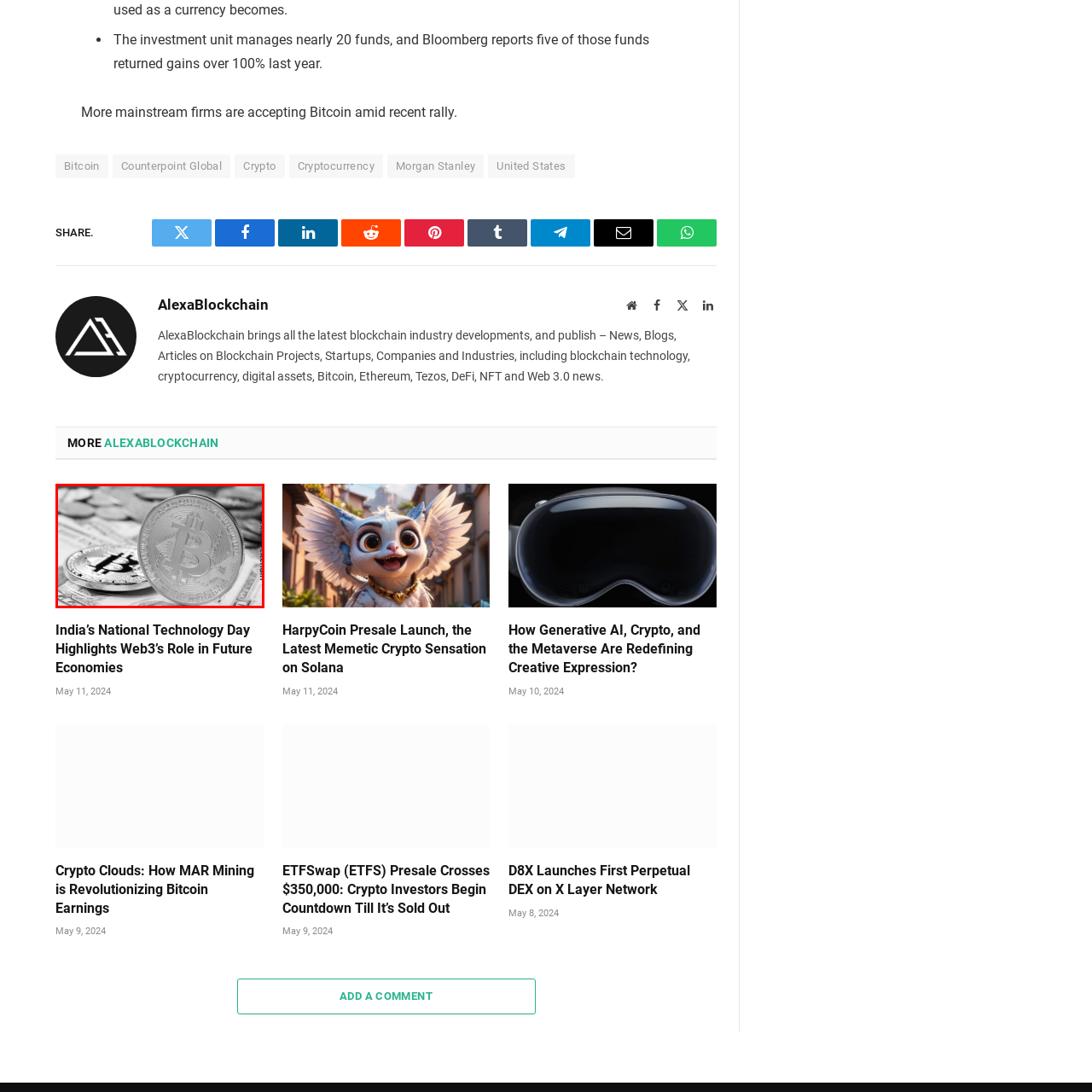Check the highlighted part in pink, What is the background of the image composed of? 
Use a single word or phrase for your answer.

Various U.S. currency denominations